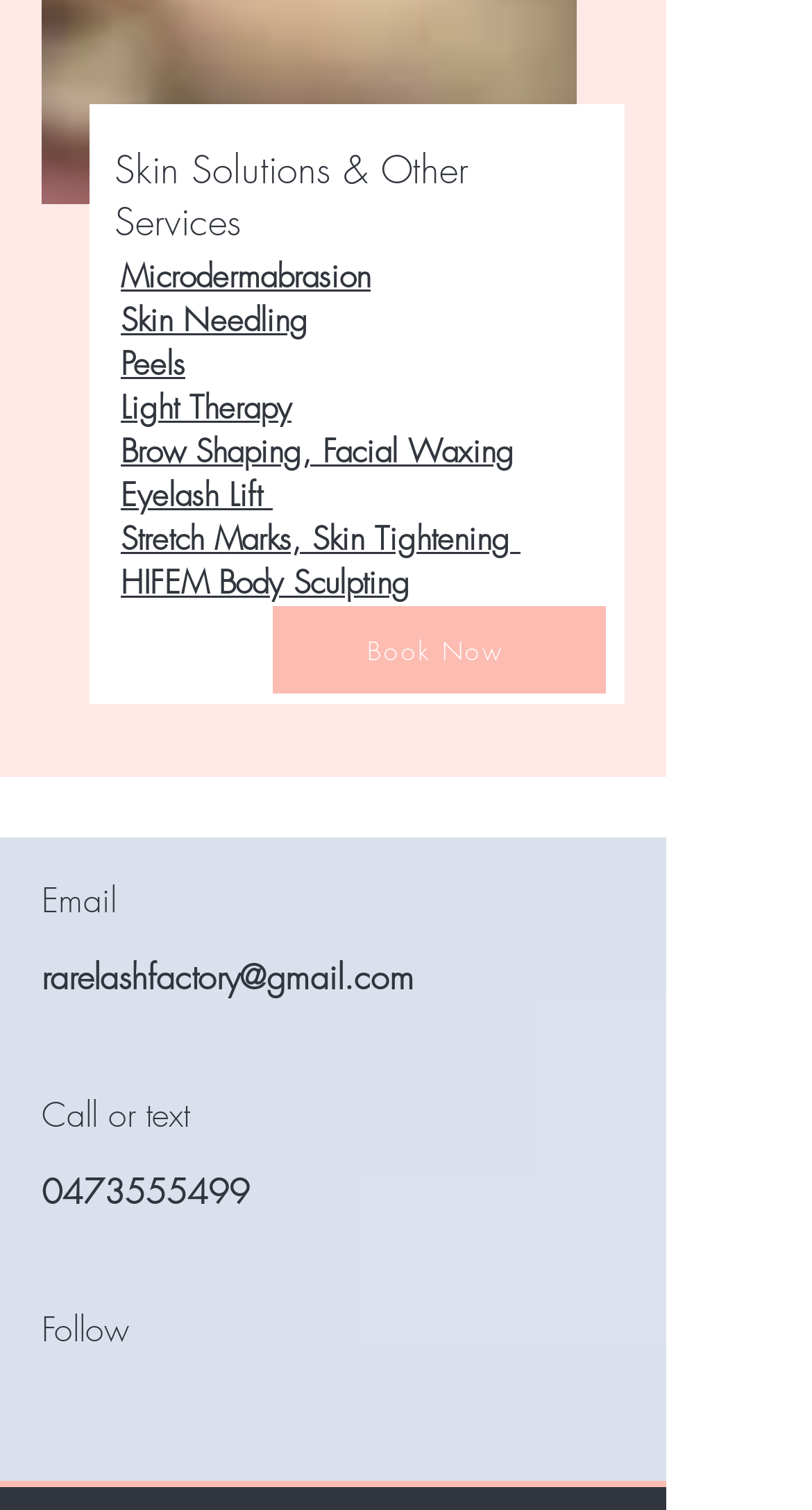Find and provide the bounding box coordinates for the UI element described with: "Book Now".

[0.336, 0.402, 0.746, 0.46]